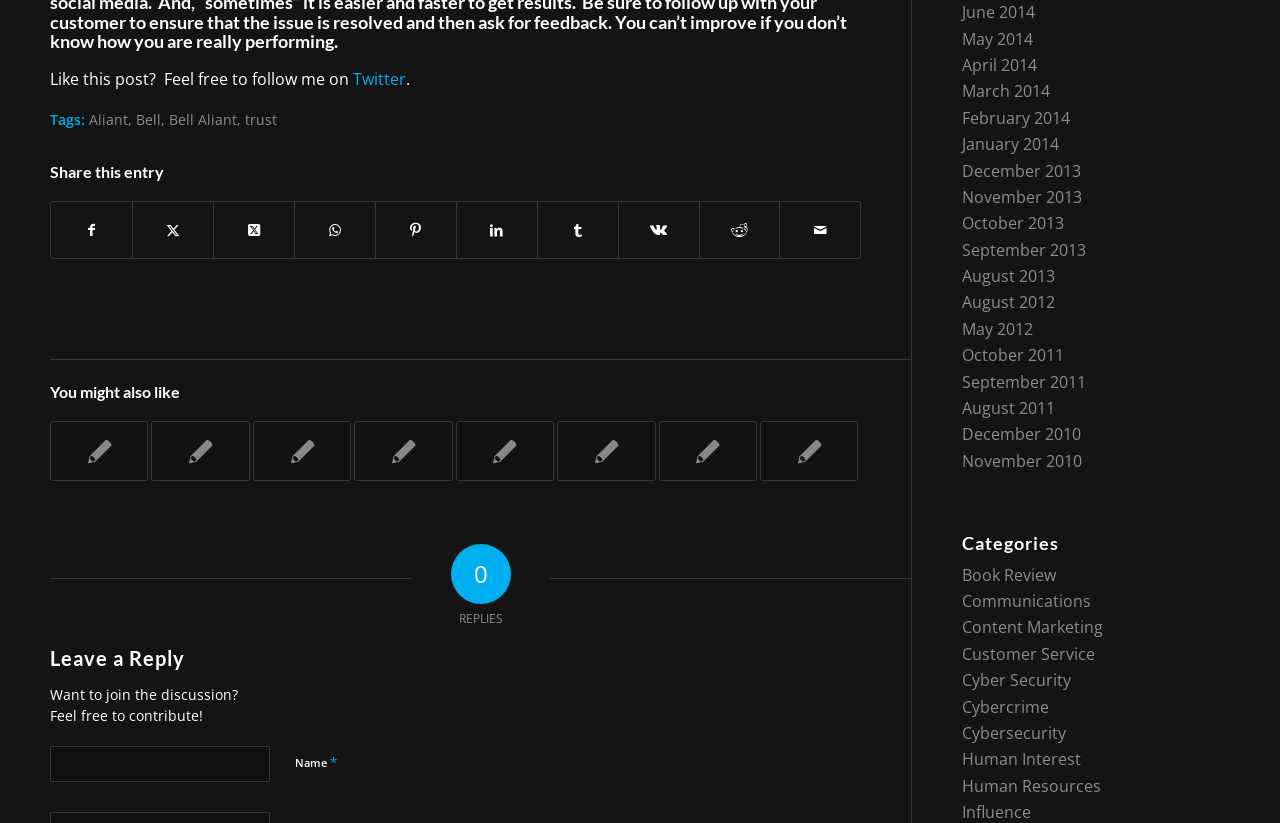Highlight the bounding box coordinates of the element that should be clicked to carry out the following instruction: "Read about Trust from the Employer Perspective". The coordinates must be given as four float numbers ranging from 0 to 1, i.e., [left, top, right, bottom].

[0.435, 0.511, 0.512, 0.584]